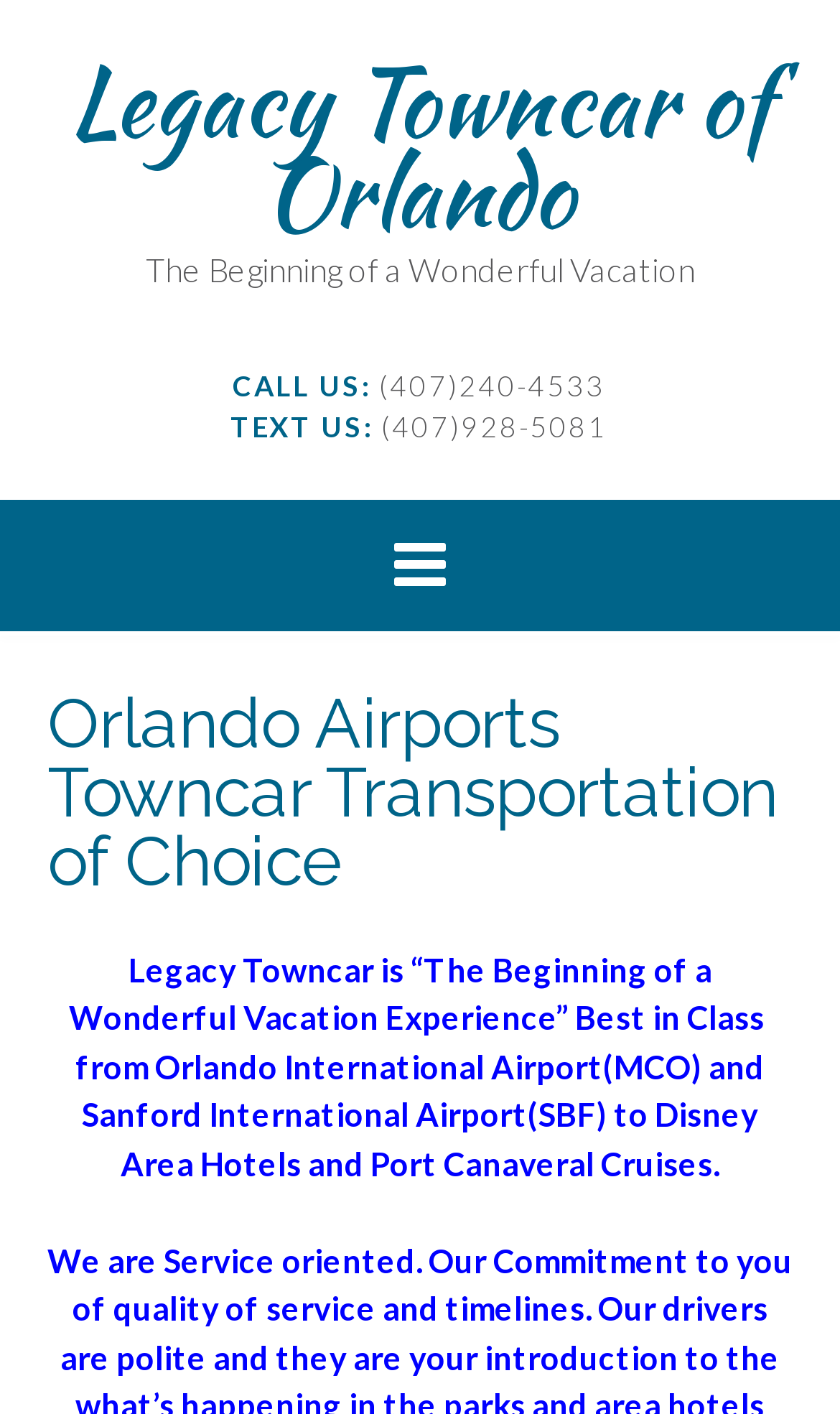Please respond to the question with a concise word or phrase:
What is the phone number to call for Legacy Towncar of Orlando?

(407)240-4533